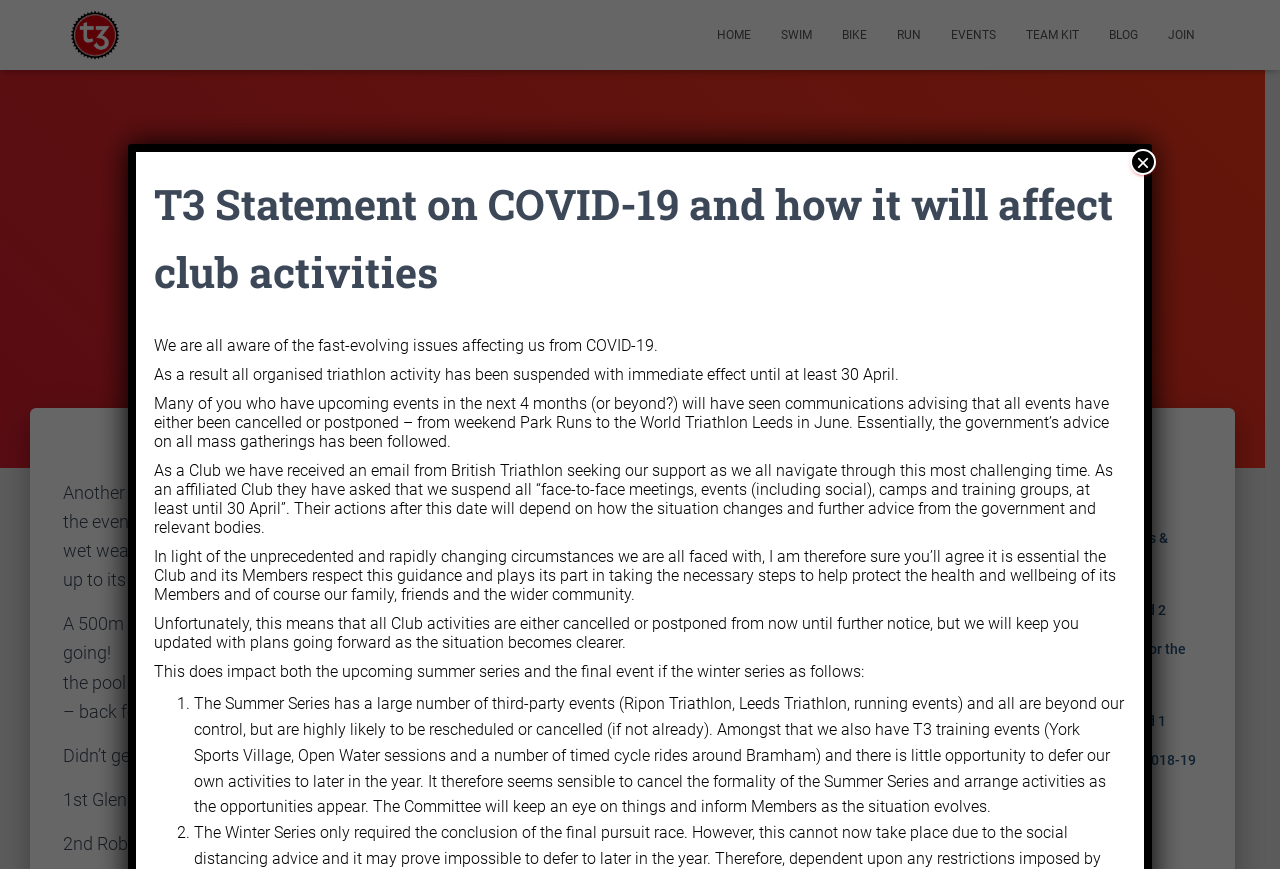Determine the bounding box for the UI element described here: "Team Kit".

[0.79, 0.012, 0.855, 0.069]